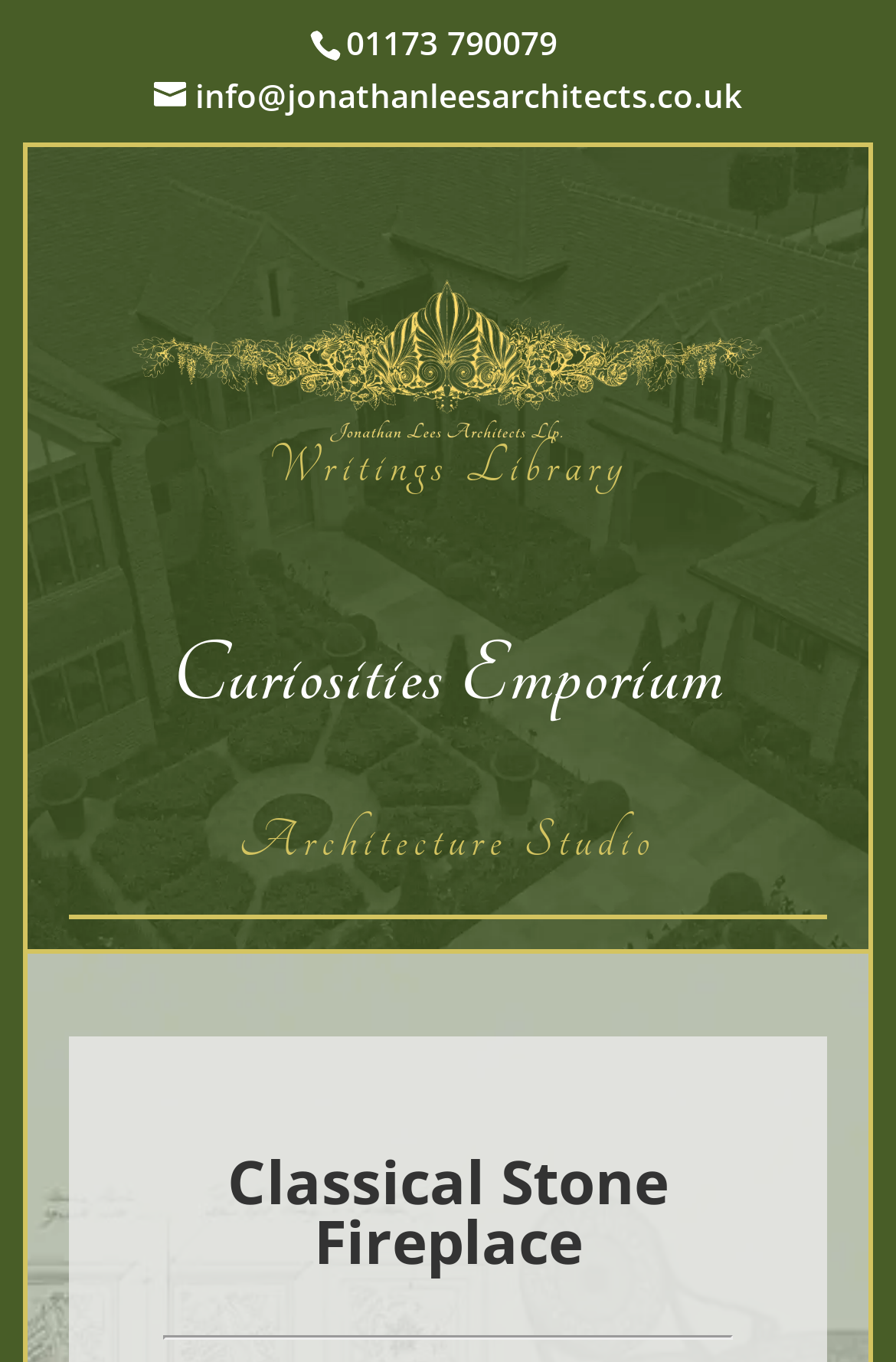How many links are there under the 'Curiosities Emporium' heading?
Deliver a detailed and extensive answer to the question.

I found the 'Curiosities Emporium' heading by looking at the heading element with the bounding box coordinates [0.03, 0.463, 0.97, 0.532]. Under this heading, I found one link element with the bounding box coordinates [0.192, 0.461, 0.808, 0.534] and the text content 'Curiosities Emporium'.